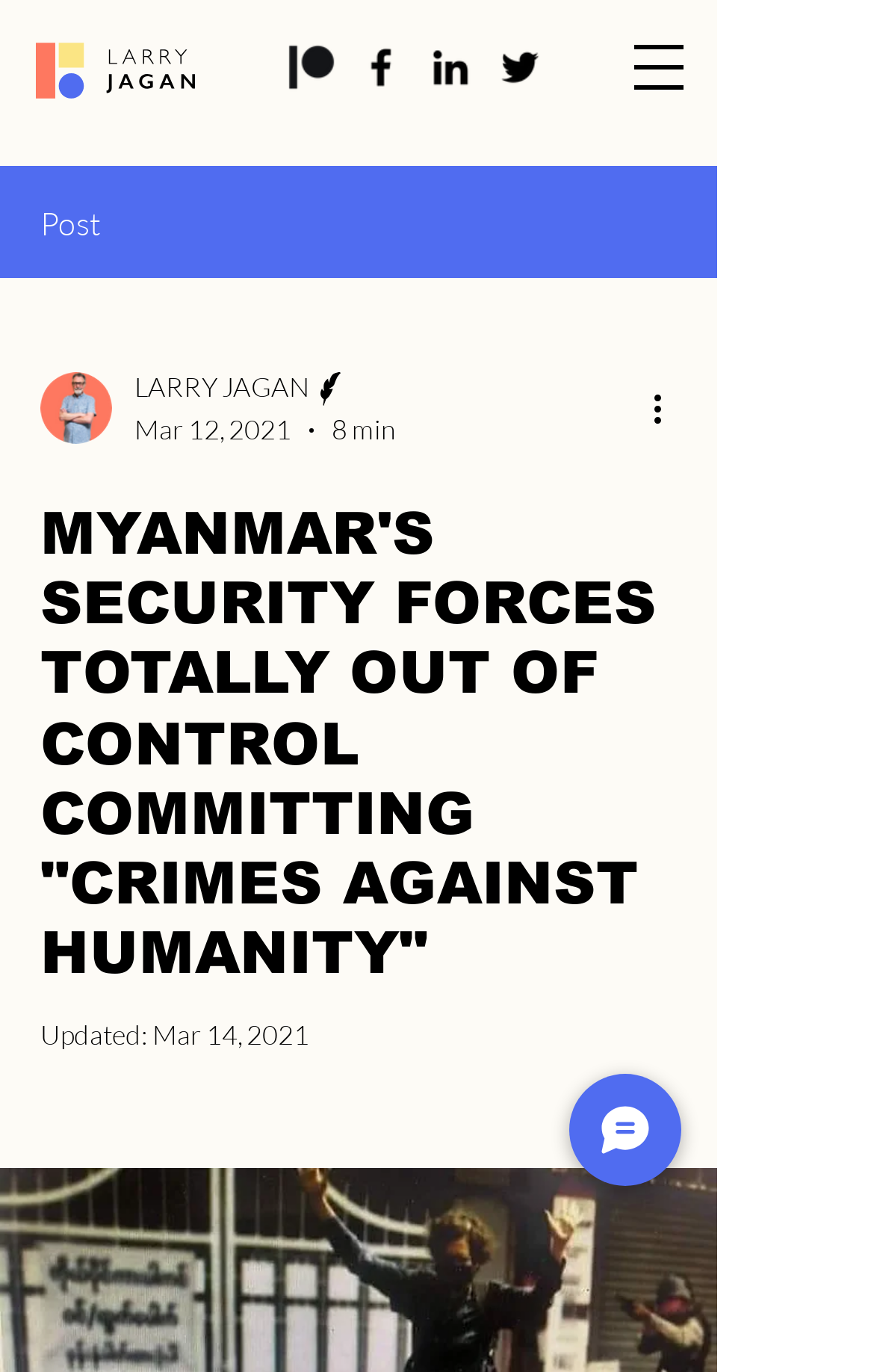Construct a thorough caption encompassing all aspects of the webpage.

The webpage appears to be a news article or blog post discussing the situation in Myanmar, with a focus on the country's security forces and their actions against the civilian population. 

At the top of the page, there is a social bar with four icons: Digital-Patreon-Logo_Black, Facebook, LinkedIn, and Twitter, aligned horizontally. Below the social bar, there is a link with no text, followed by a button to open a navigation menu.

The main content of the page is a news article with a heading that reads "MYANMAR'S SECURITY FORCES TOTALLY OUT OF CONTROL COMMITTING "CRIMES AGAINST HUMANITY"". The article is written by LARRY JAGAN, and the writer's picture is displayed next to their name. The article's publication date, "Mar 12, 2021", and estimated reading time, "8 min", are also shown.

Below the article's heading, there is a button labeled "More actions" with an associated image. The article's content is not explicitly described in the accessibility tree, but it likely discusses the situation in Myanmar and the actions of the country's security forces.

At the bottom of the page, there is a button labeled "Chat" with an associated image.